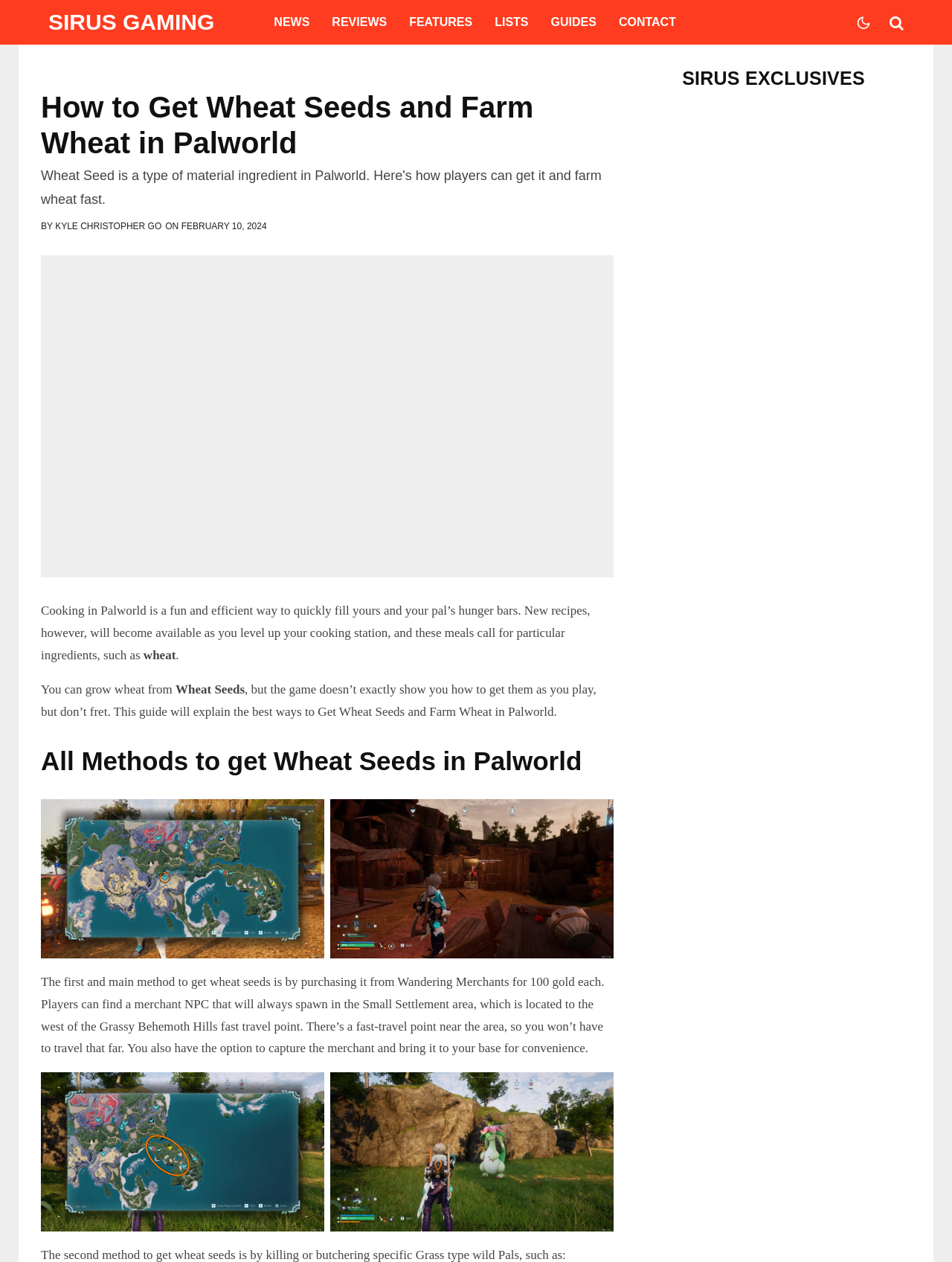Reply to the question with a brief word or phrase: What is another method to get wheat seeds in Palworld?

Dropped From Pals